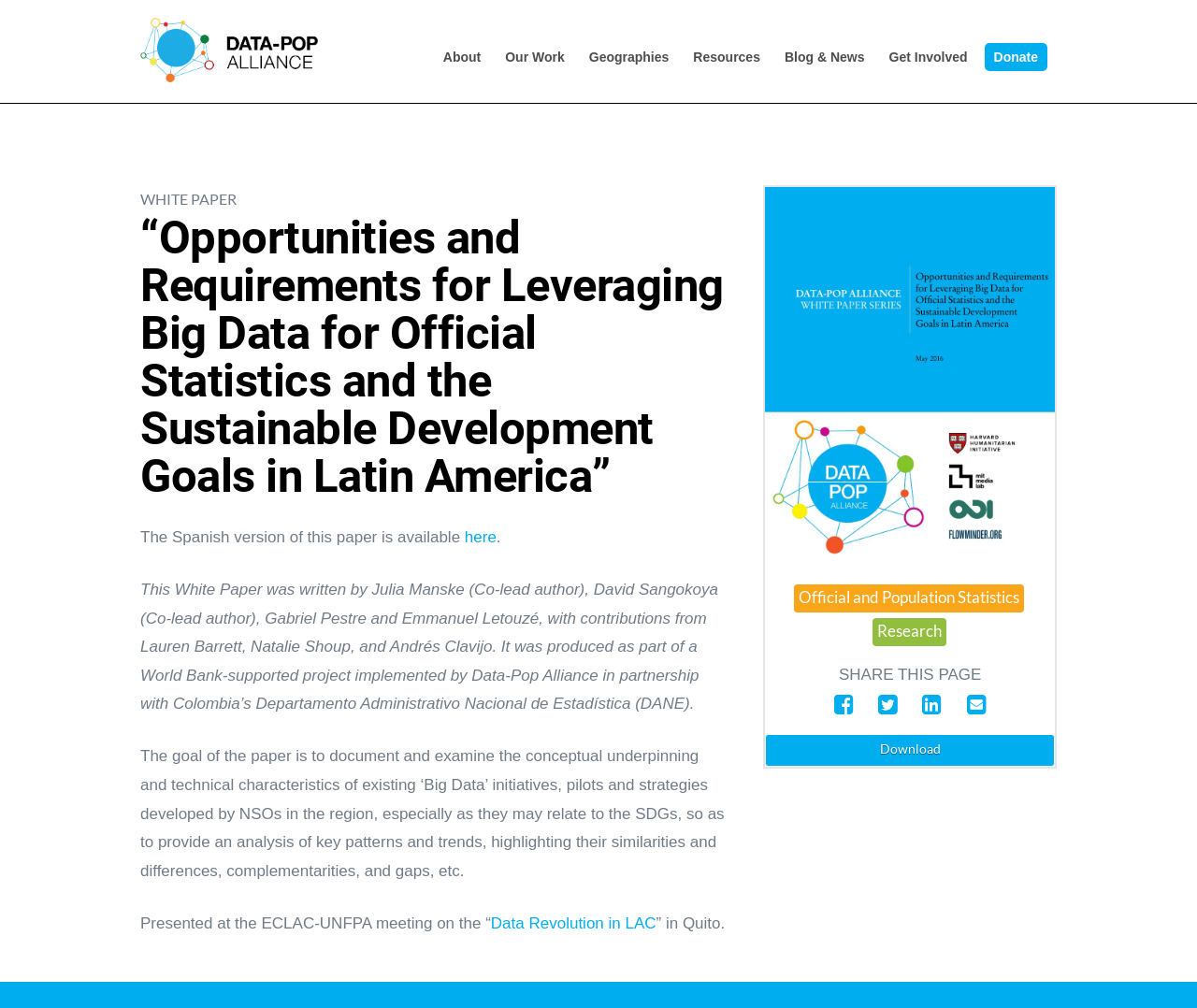Using the information in the image, give a comprehensive answer to the question: 
What is the language of the alternative version of the white paper?

I determined the answer by reading the static text element that mentions the availability of the white paper in another language. It states that 'The Spanish version of this paper is available here'.